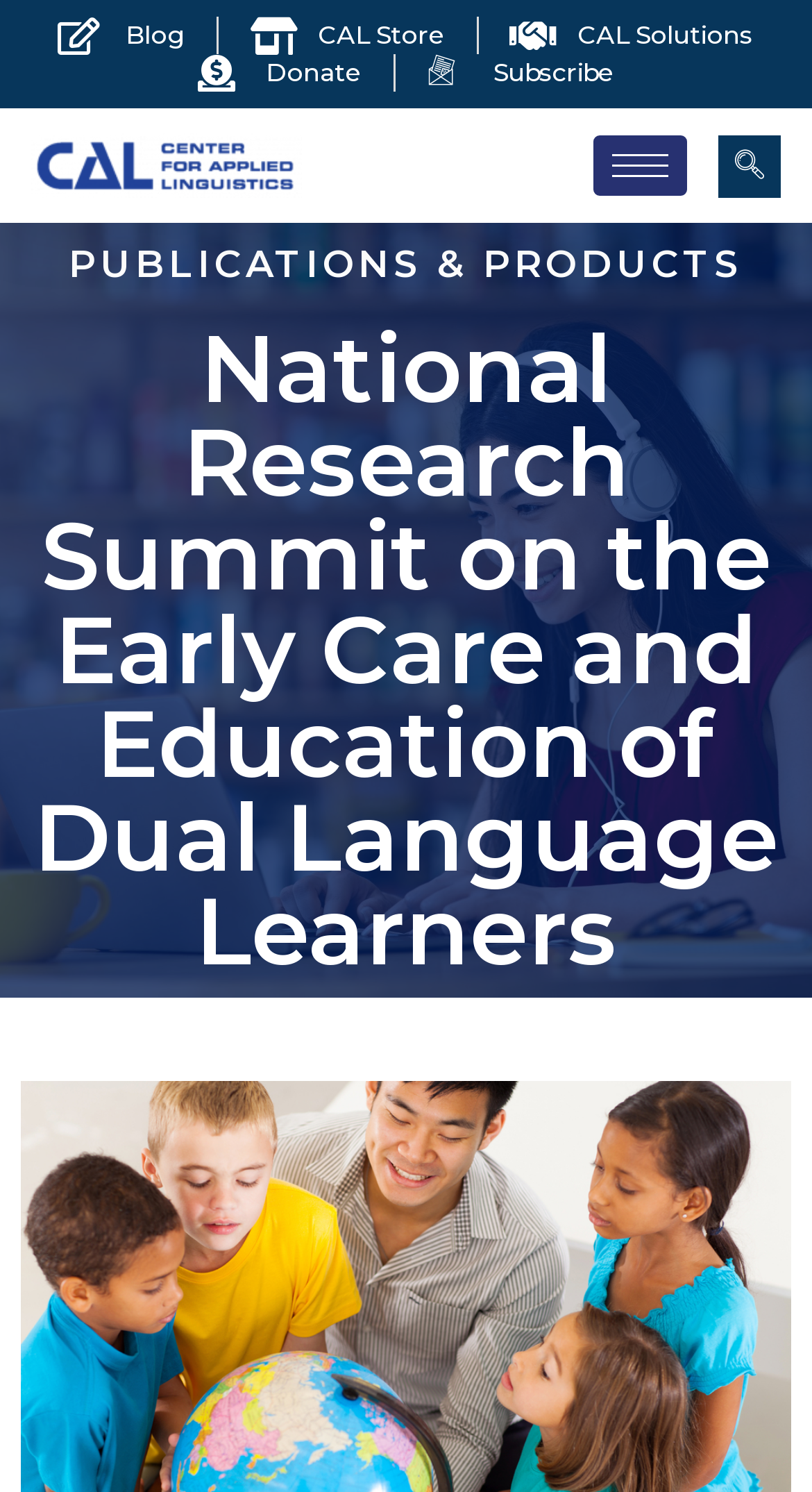Locate the bounding box of the UI element with the following description: "parent_node: WHO WE ARE aria-label="hamburger-icon"".

[0.731, 0.091, 0.846, 0.131]